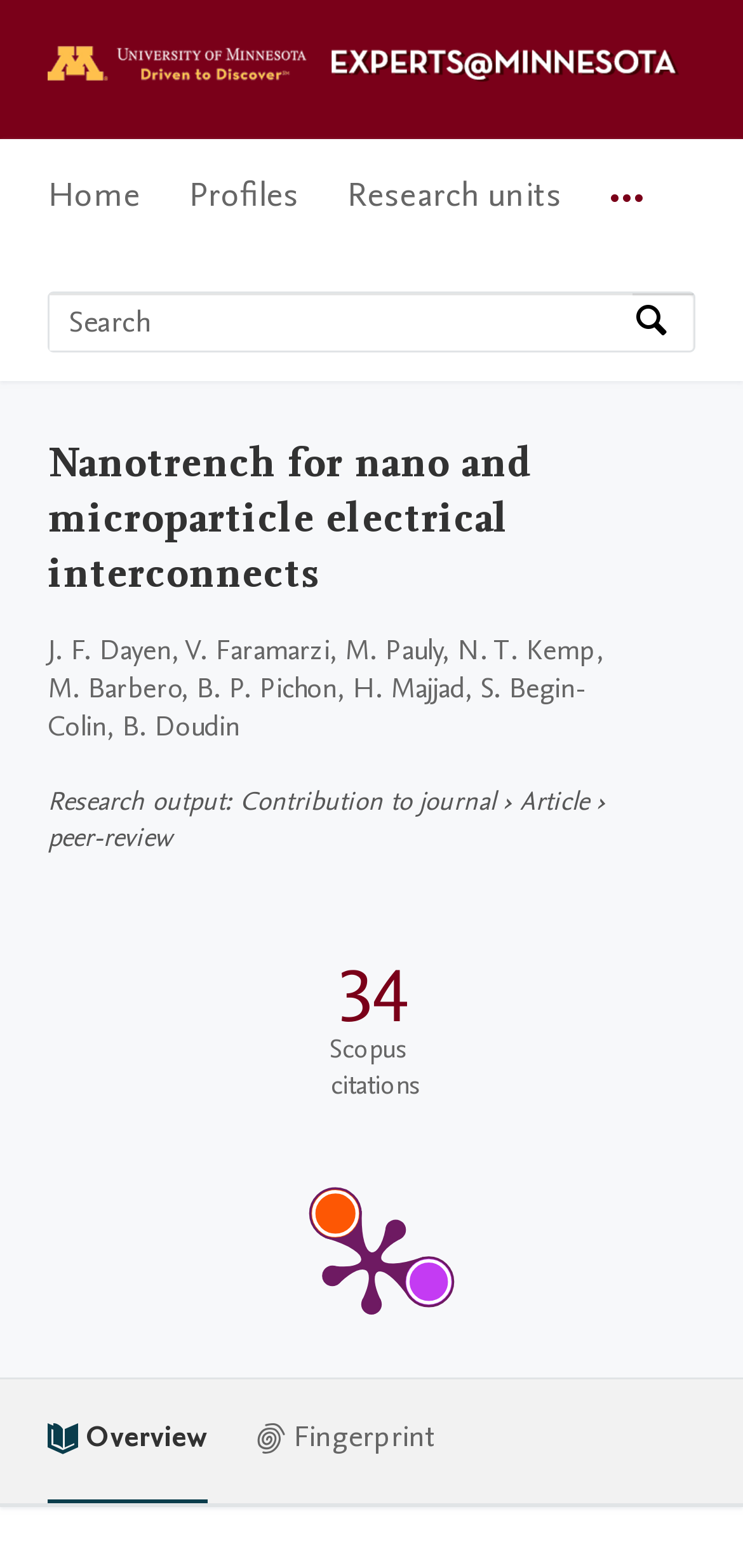Using the provided element description: "Research units", identify the bounding box coordinates. The coordinates should be four floats between 0 and 1 in the order [left, top, right, bottom].

[0.467, 0.089, 0.756, 0.163]